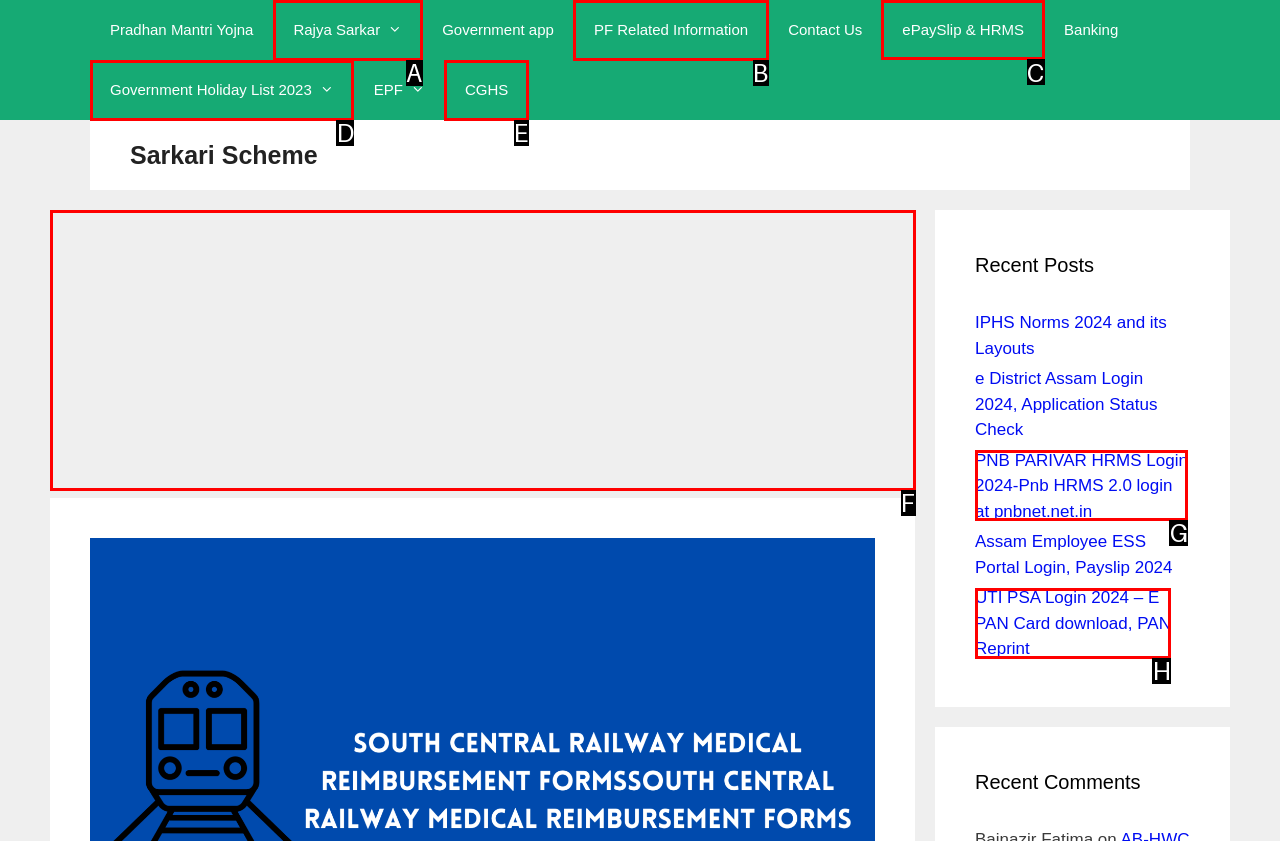Point out the HTML element I should click to achieve the following: Explore ePaySlip & HRMS Reply with the letter of the selected element.

C